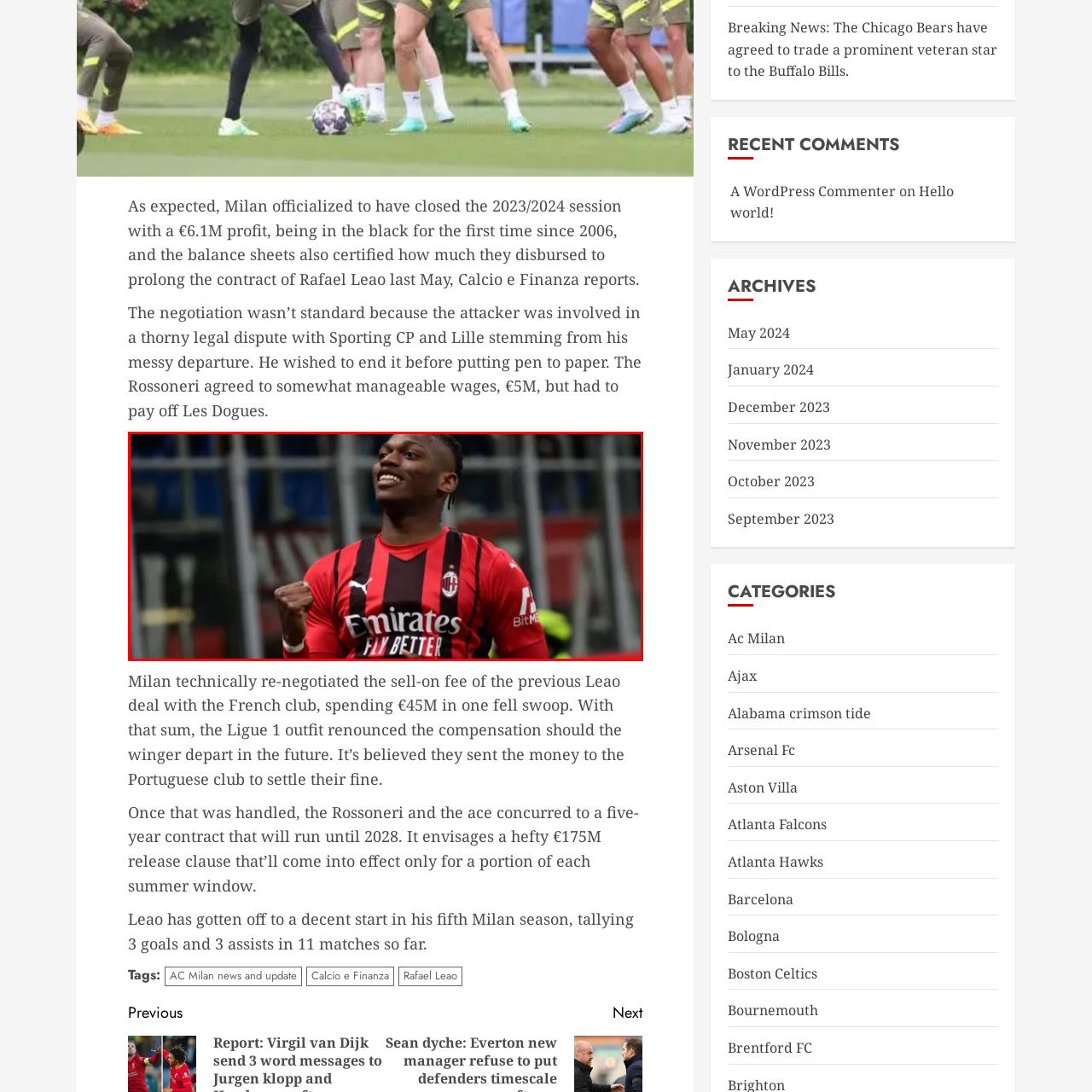What is the color of AC Milan's jersey?
Analyze the image within the red bounding box and respond to the question with a detailed answer derived from the visual content.

The caption describes Rafael Leão as dressed in the iconic red and black striped jersey, which suggests that the jersey is a combination of these two colors.